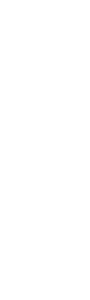Use a single word or phrase to answer the question: What type of photos are recommended for optimal results?

High-quality photos